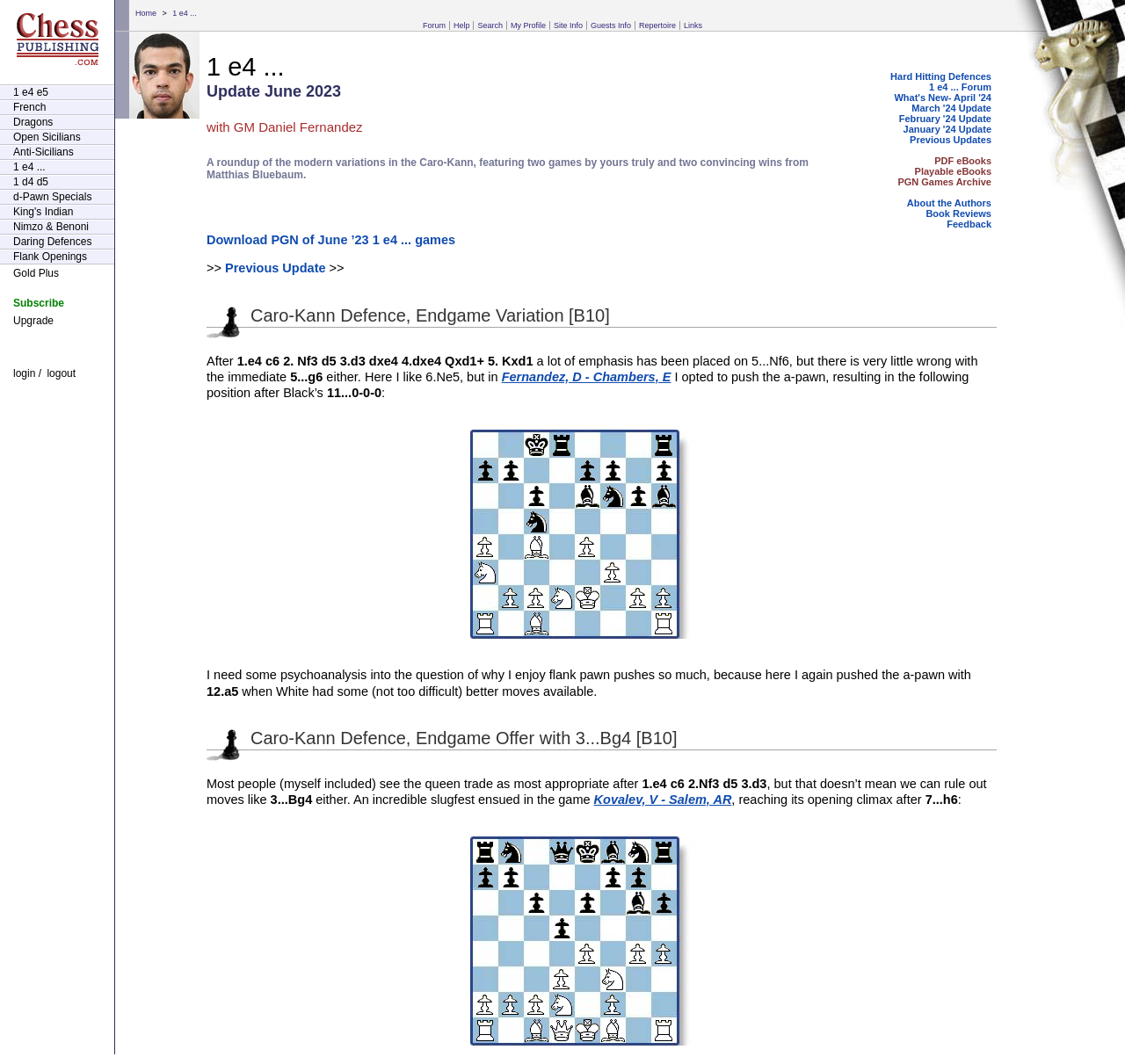Please specify the bounding box coordinates in the format (top-left x, top-left y, bottom-right x, bottom-right y), with values ranging from 0 to 1. Identify the bounding box for the UI component described as follows: January '24 Update

[0.803, 0.116, 0.886, 0.126]